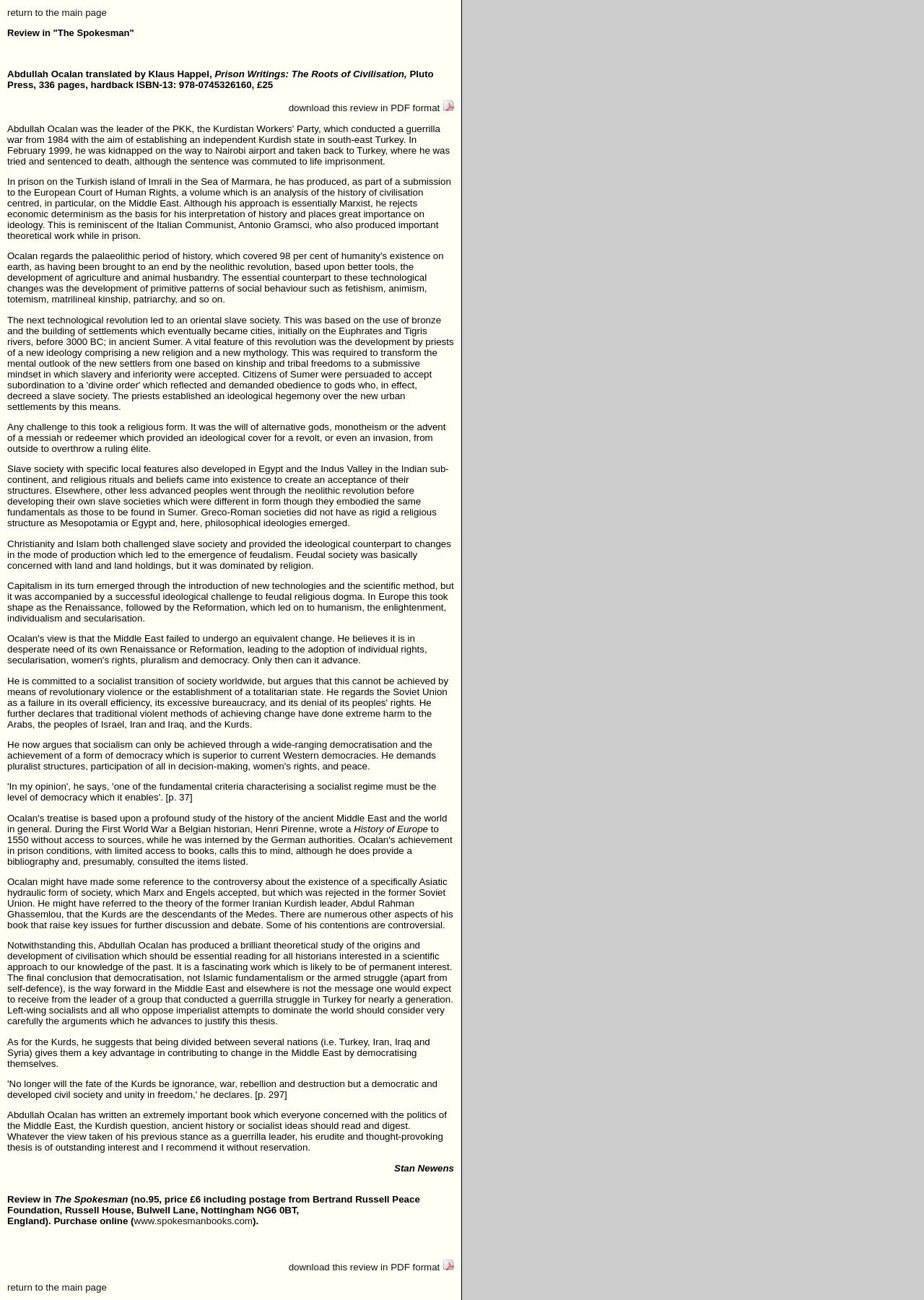Reply to the question with a brief word or phrase: Who wrote the book Prison Writings: The Roots of Civilisation?

Abdullah Ocalan